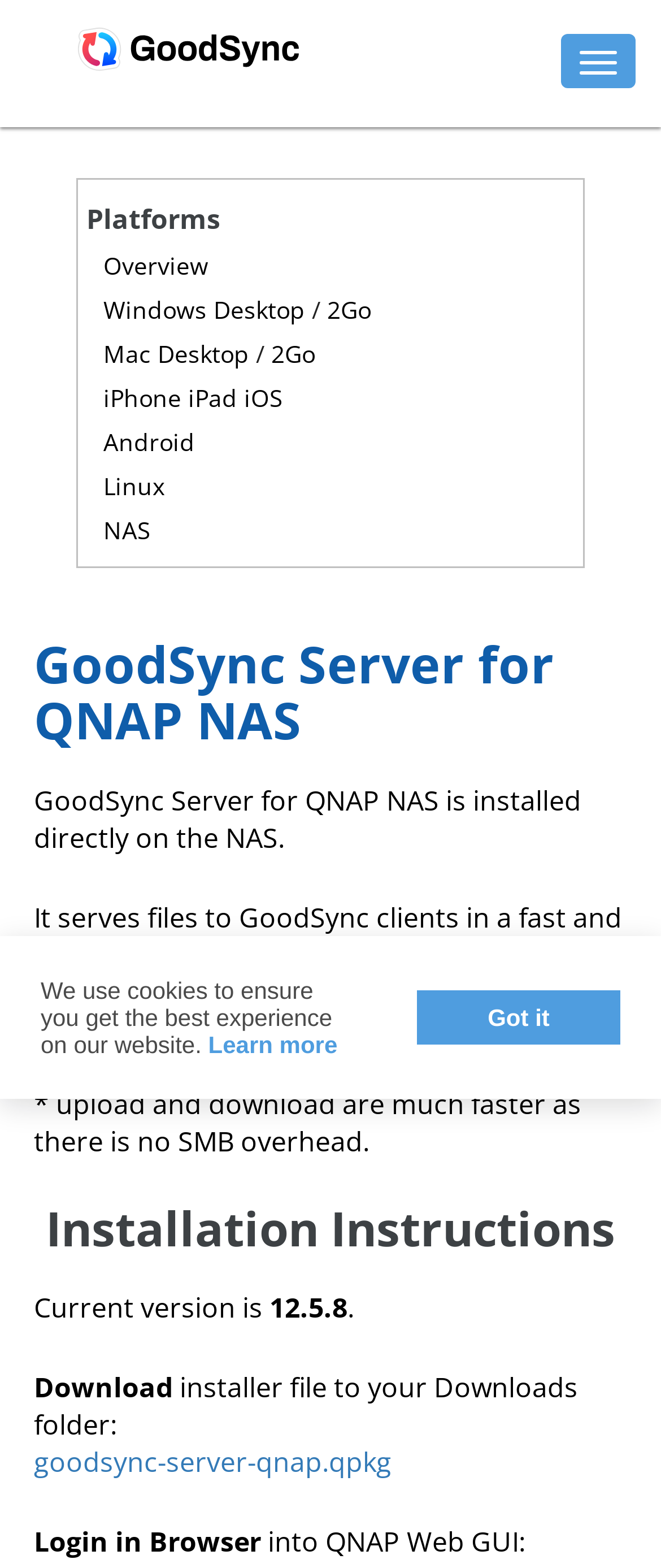Please locate the bounding box coordinates for the element that should be clicked to achieve the following instruction: "Contact us". Ensure the coordinates are given as four float numbers between 0 and 1, i.e., [left, top, right, bottom].

None